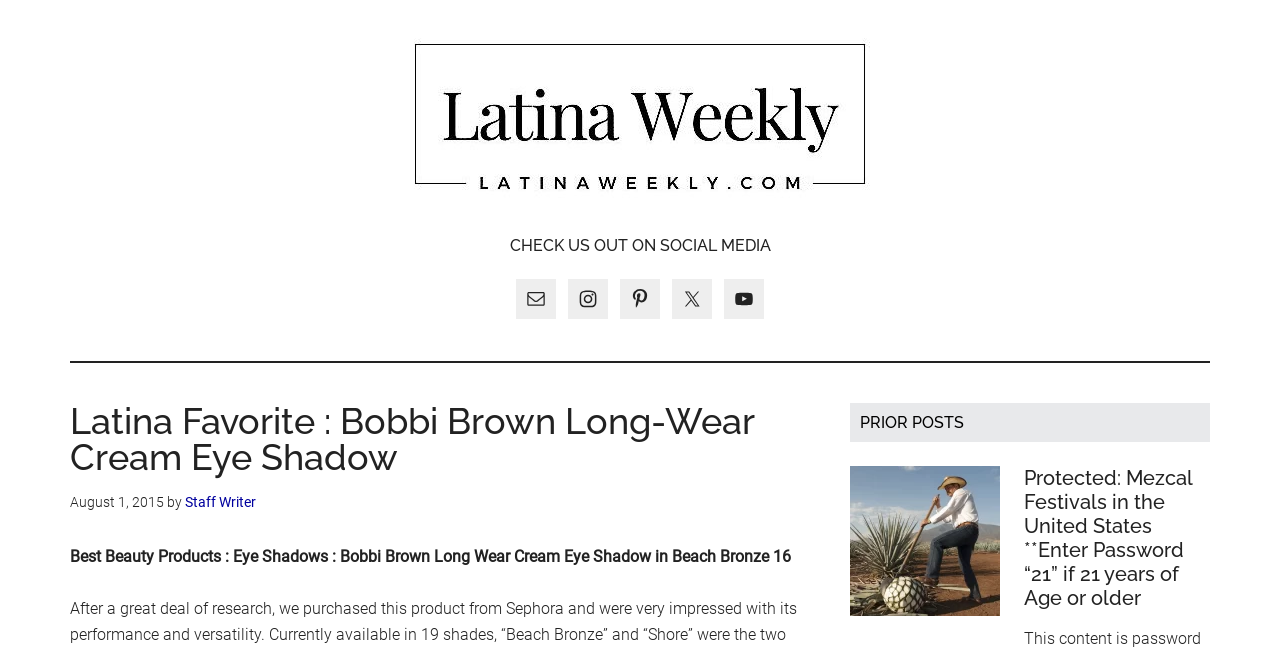Determine the bounding box coordinates of the clickable element to achieve the following action: 'Click on the 'Protected: Mezcal Festivals in the United States **Enter Password “21” if 21 years of Age or older' link'. Provide the coordinates as four float values between 0 and 1, formatted as [left, top, right, bottom].

[0.8, 0.721, 0.931, 0.943]